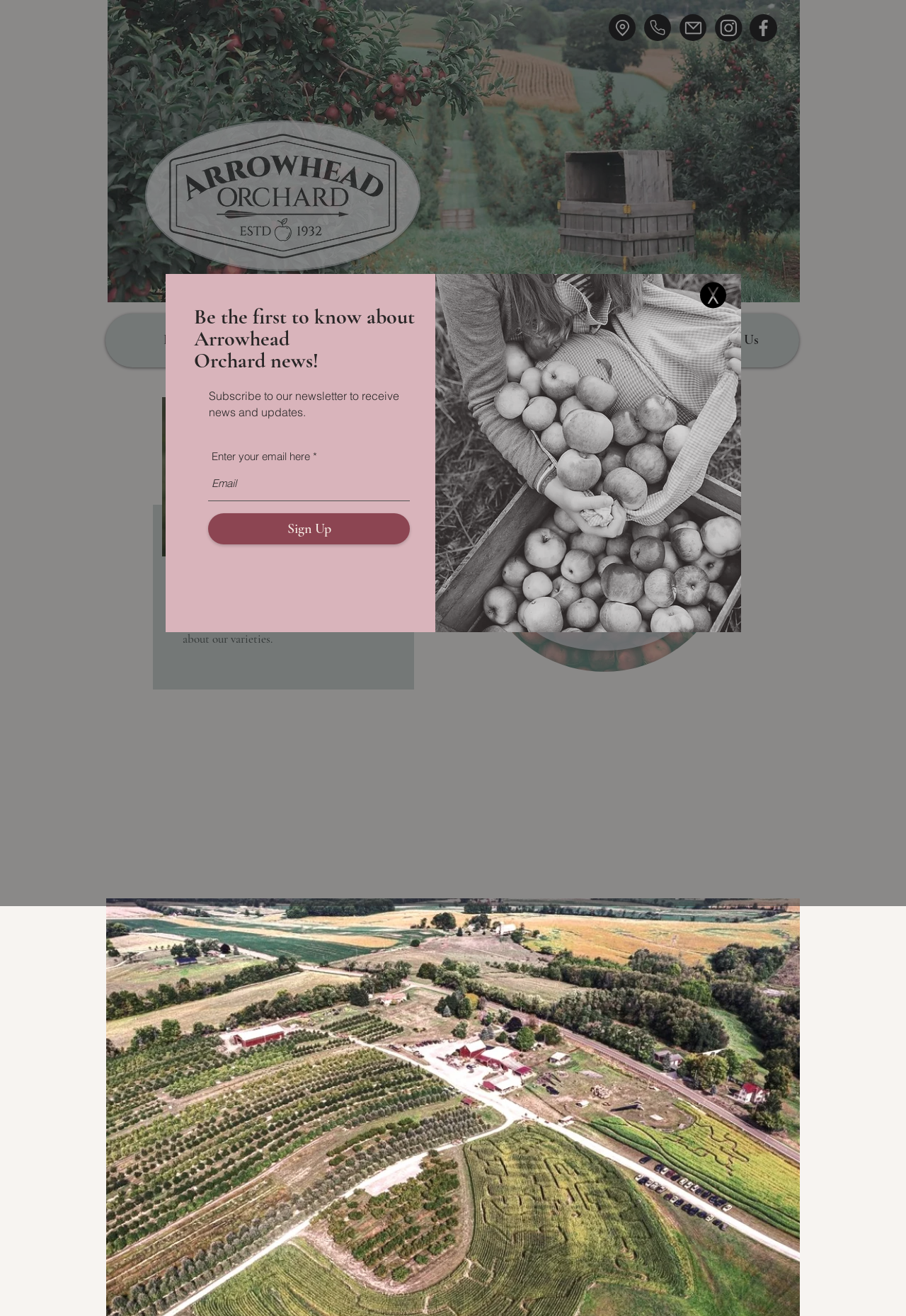What is the name of the farm market? Observe the screenshot and provide a one-word or short phrase answer.

Arrowhead Orchard